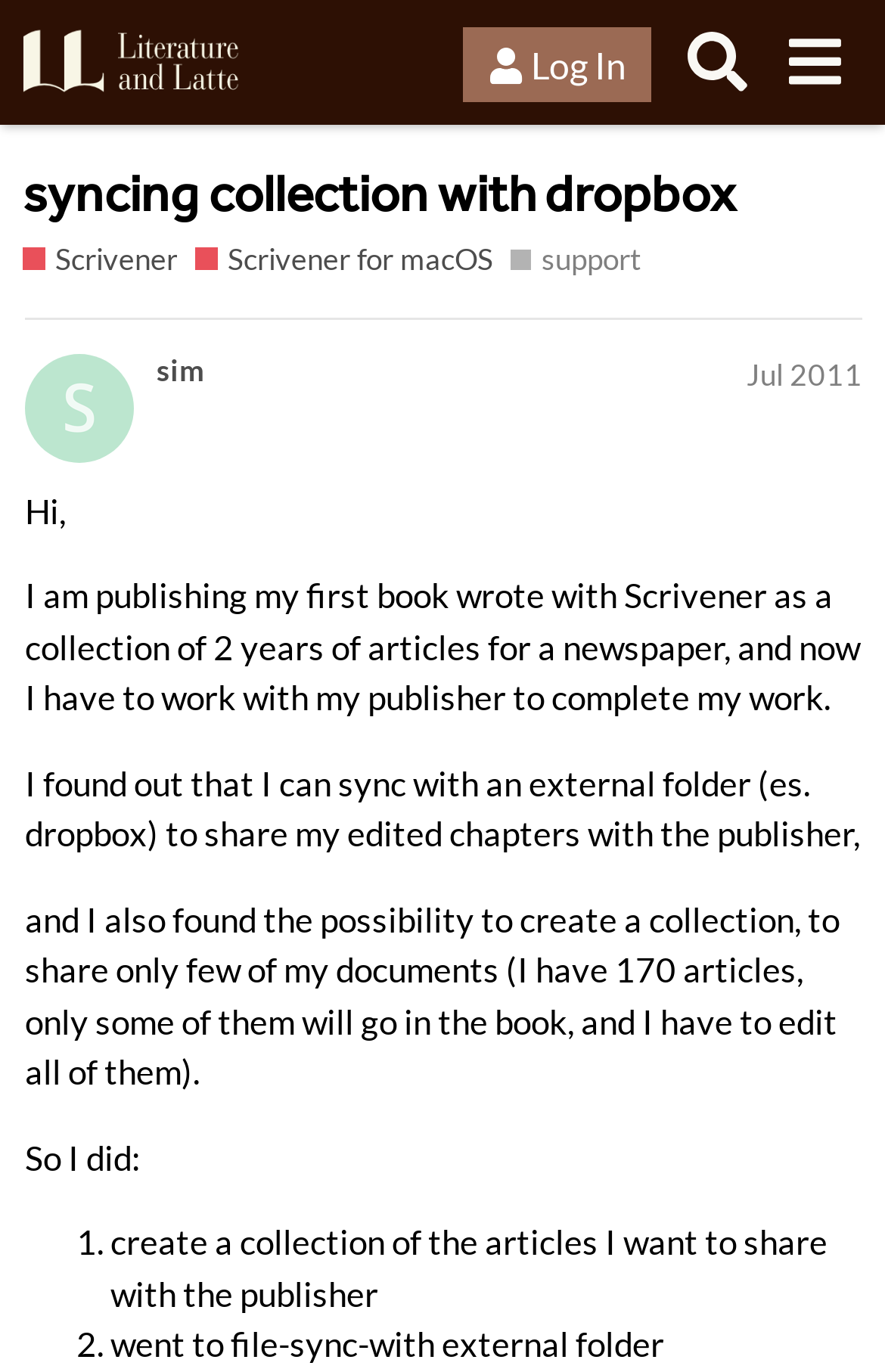What is the author sharing with the publisher?
Answer the question with detailed information derived from the image.

The author found out that they can sync with an external folder, such as Dropbox, to share their edited chapters with the publisher, as mentioned in the text.